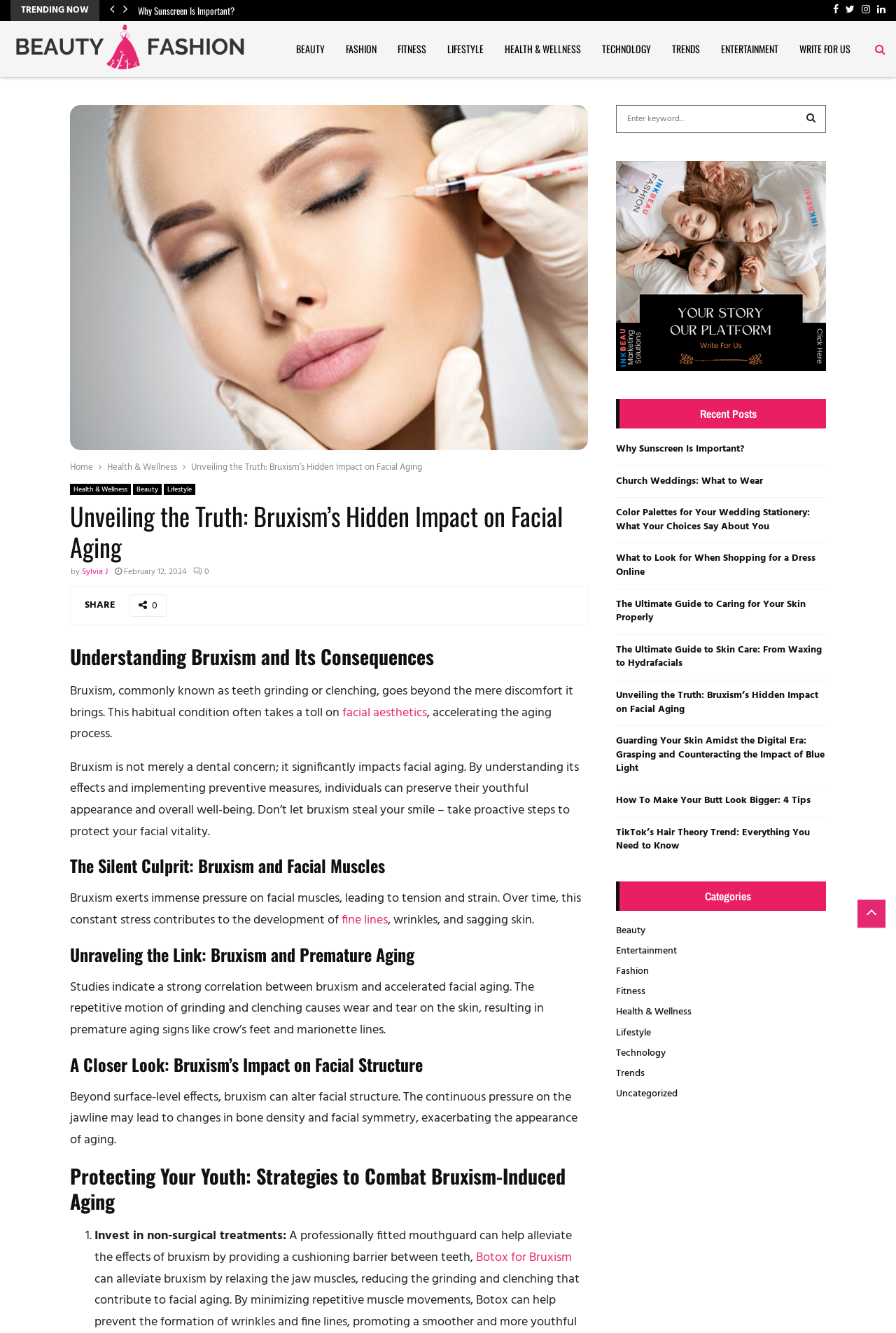Generate the text content of the main headline of the webpage.

Unveiling the Truth: Bruxism’s Hidden Impact on Facial Aging